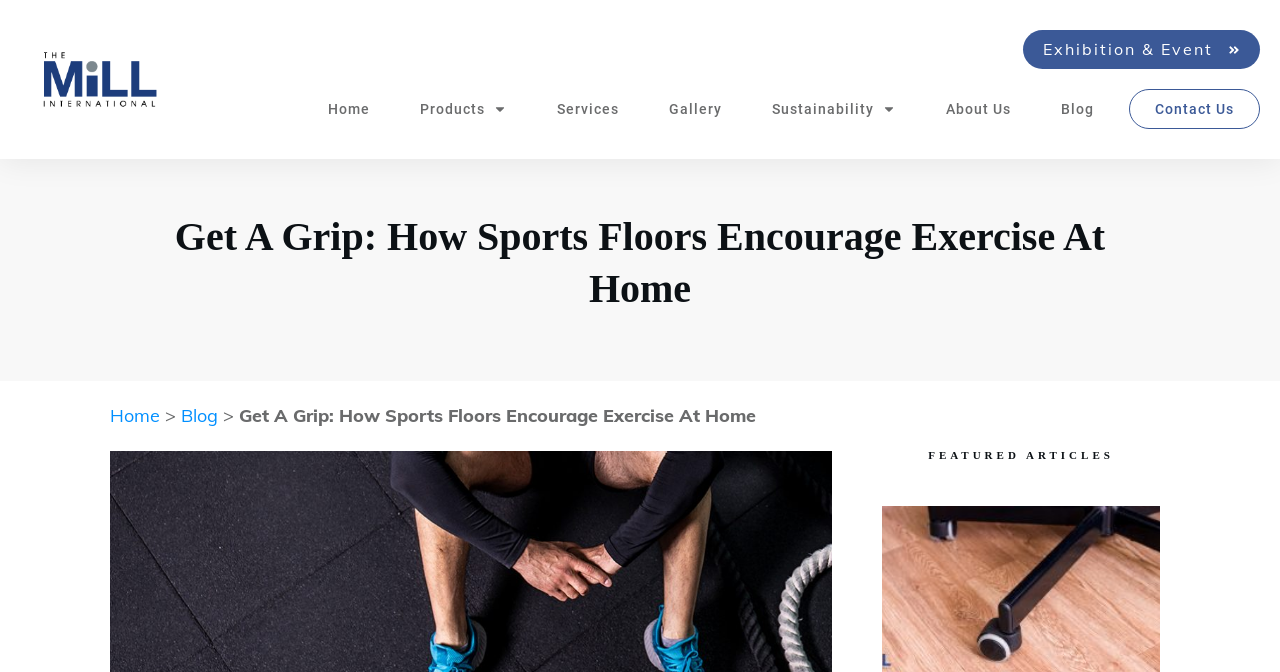Is the webpage about exercising outdoors?
Refer to the image and respond with a one-word or short-phrase answer.

No